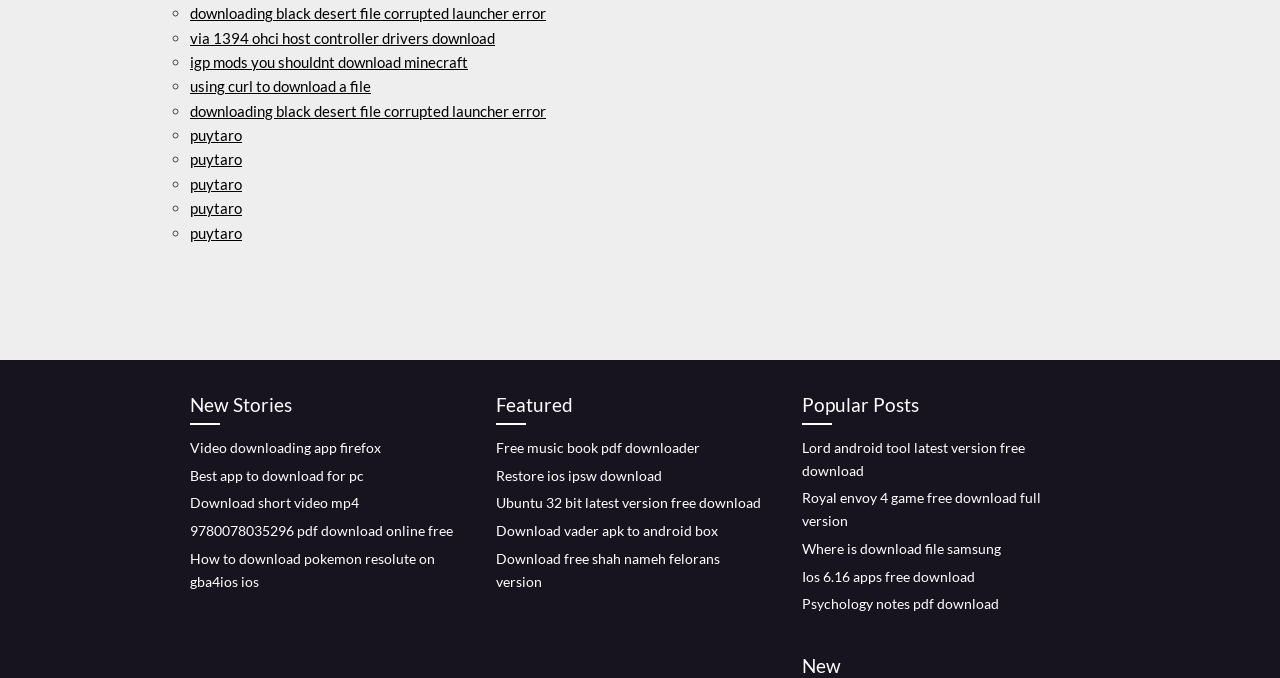Specify the bounding box coordinates of the element's area that should be clicked to execute the given instruction: "Click on 'Video downloading app firefox'". The coordinates should be four float numbers between 0 and 1, i.e., [left, top, right, bottom].

[0.148, 0.647, 0.298, 0.672]